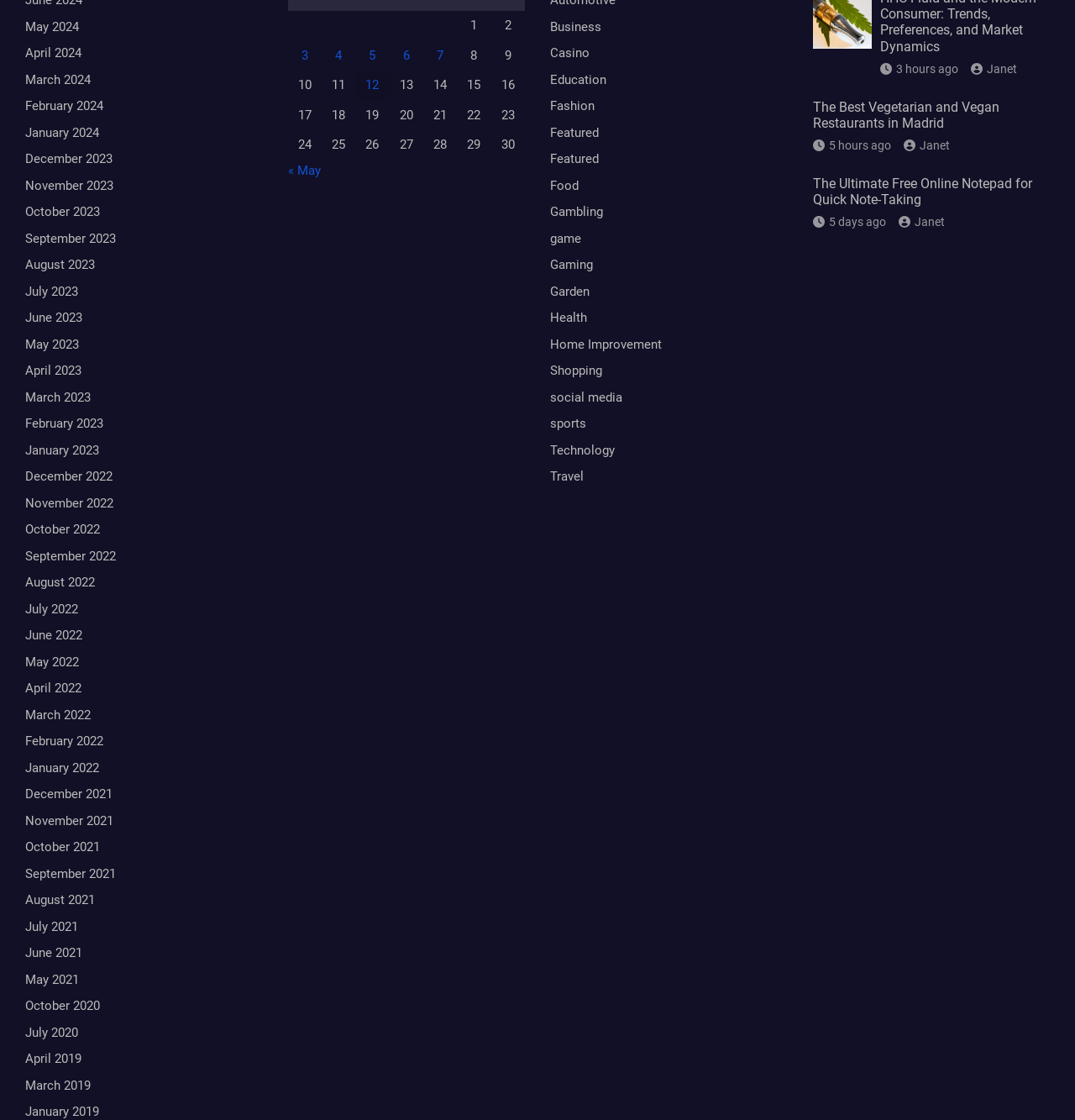How many columns are in the grid?
Please elaborate on the answer to the question with detailed information.

The grid on the webpage has three columns, which display different pieces of information about each post. The first column appears to be empty, the second column displays the date of each post, and the third column displays the title of each post.